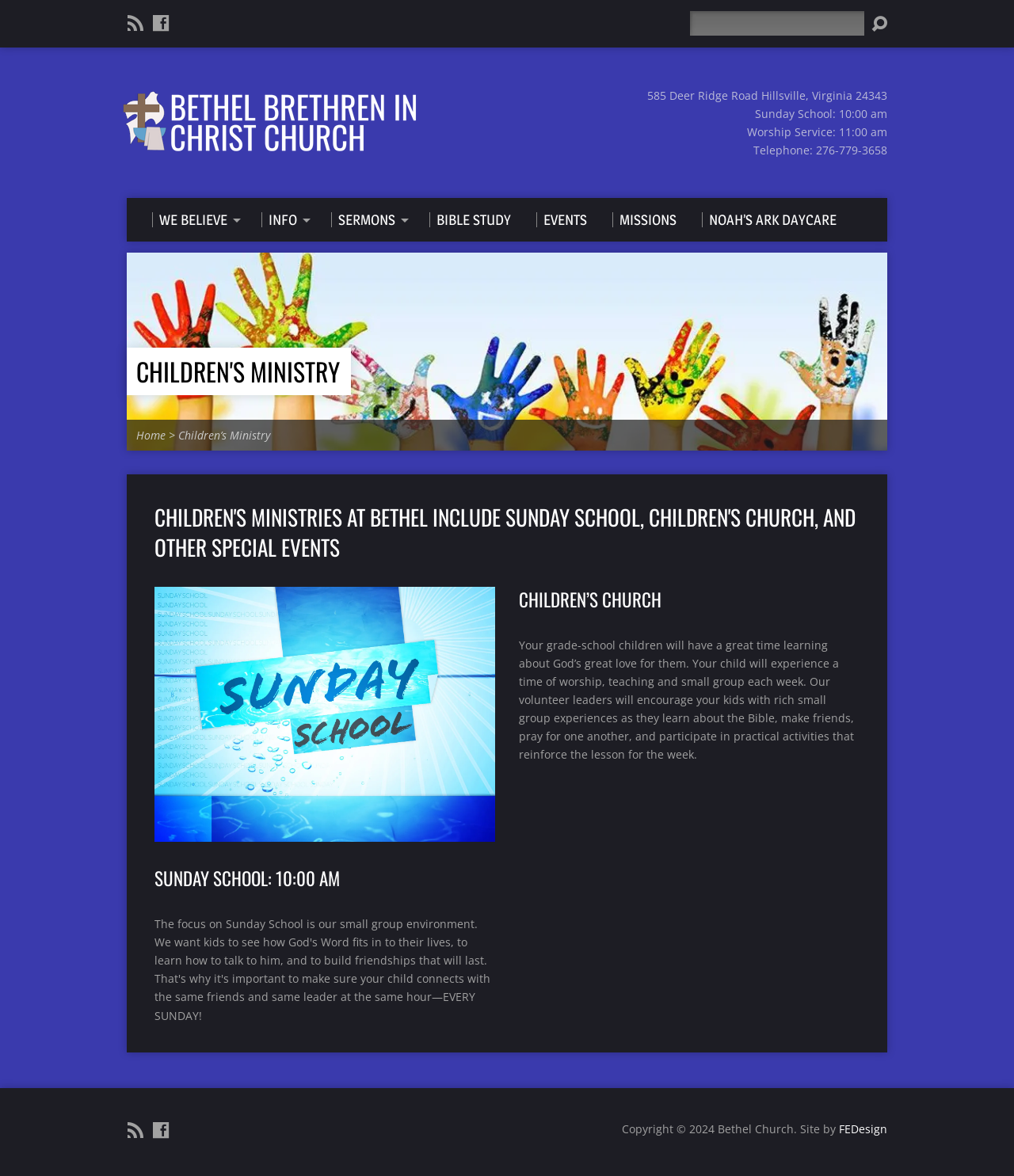Identify the bounding box coordinates for the UI element described as follows: Children’s Ministry. Use the format (top-left x, top-left y, bottom-right x, bottom-right y) and ensure all values are floating point numbers between 0 and 1.

[0.176, 0.364, 0.266, 0.376]